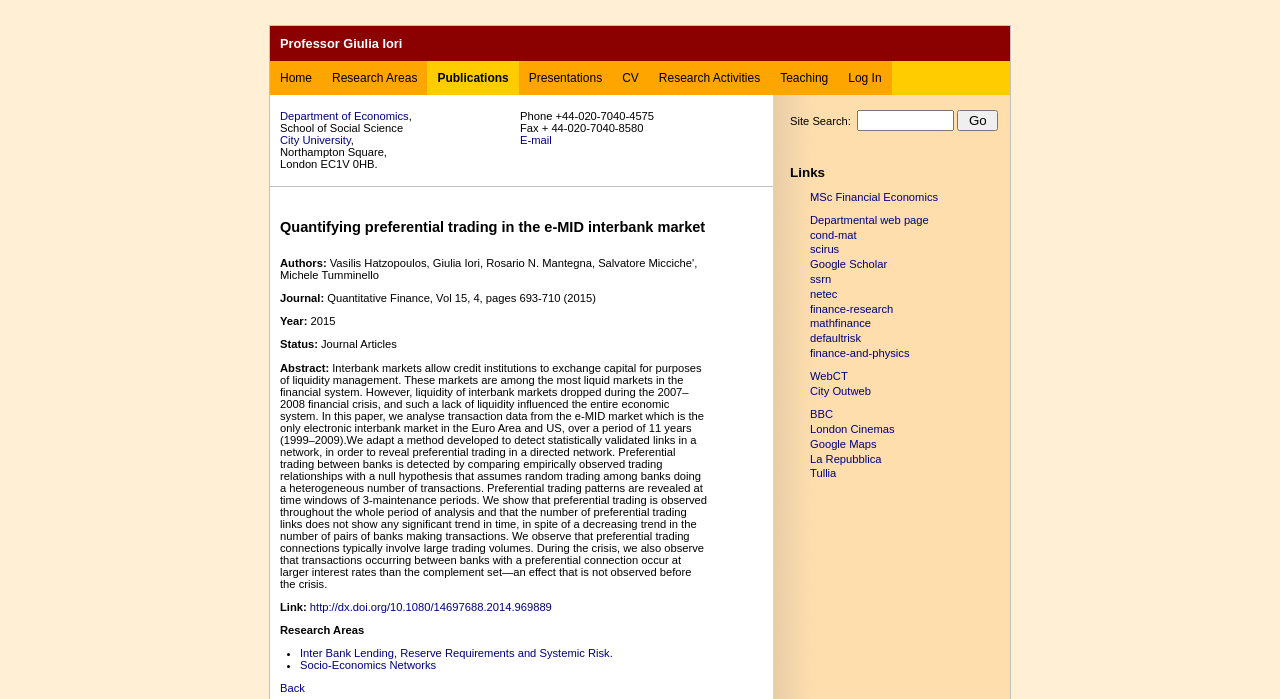What is the year of the research paper?
Use the information from the screenshot to give a comprehensive response to the question.

The year of the research paper is mentioned in the text 'Year: 2015' which is located below the journal section.